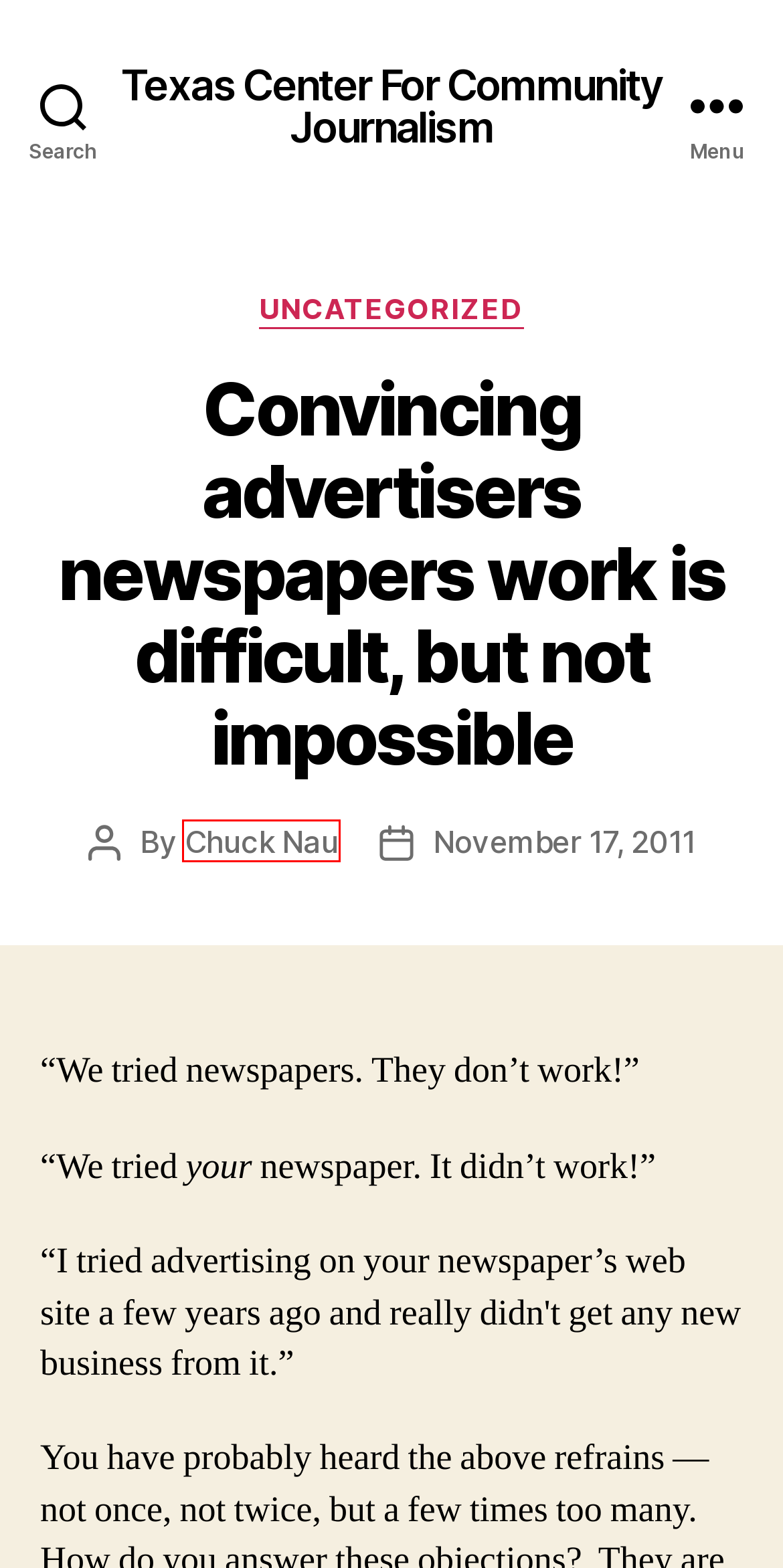Given a screenshot of a webpage with a red bounding box highlighting a UI element, determine which webpage description best matches the new webpage that appears after clicking the highlighted element. Here are the candidates:
A. April 2011 – Texas Center For Community Journalism
B. November 2019 – Texas Center For Community Journalism
C. April 2019 – Texas Center For Community Journalism
D. Texas Center For Community Journalism – Professional Development for Texas Community Newspapers
E. Uncategorized – Texas Center For Community Journalism
F. November 2011 – Texas Center For Community Journalism
G. January 2014 – Texas Center For Community Journalism
H. Chuck Nau – Texas Center For Community Journalism

H